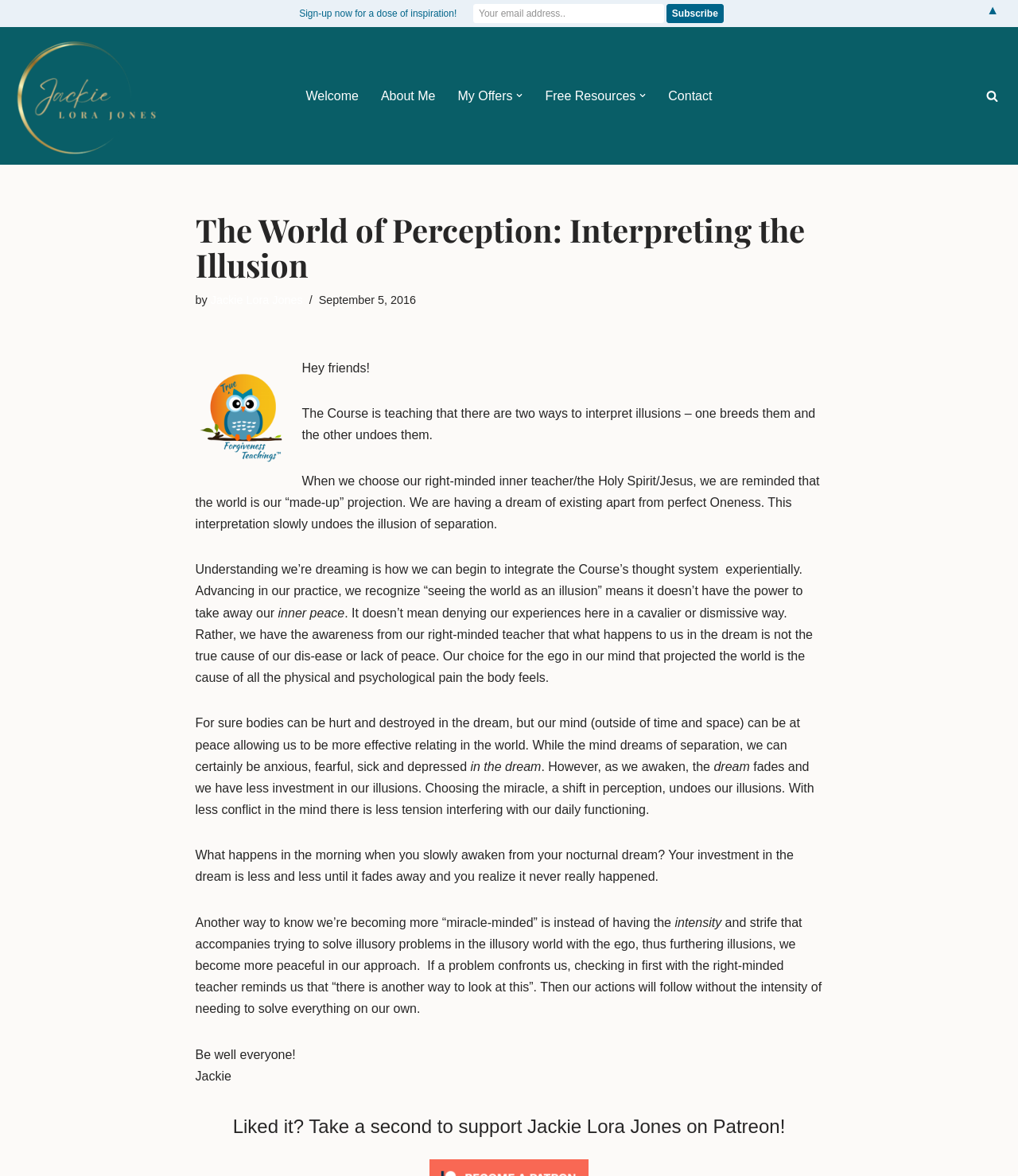Can you pinpoint the bounding box coordinates for the clickable element required for this instruction: "Subscribe to the newsletter"? The coordinates should be four float numbers between 0 and 1, i.e., [left, top, right, bottom].

[0.655, 0.003, 0.711, 0.02]